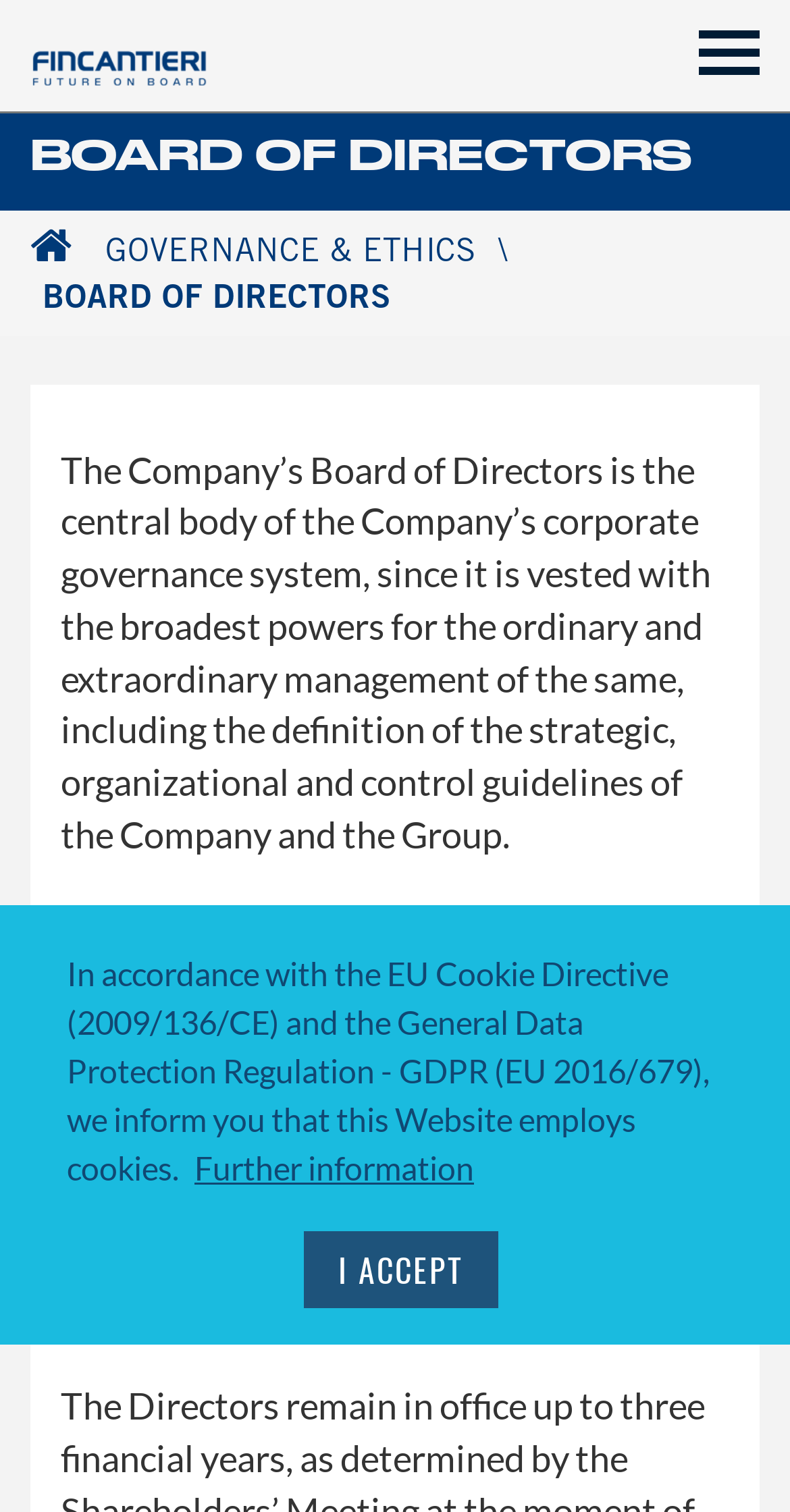Detail the various sections and features of the webpage.

The webpage is about the Board of Directors of Fincantieri, a company. At the top left, there is a link, and at the top right, there is a button. Below these elements, a large heading "BOARD OF DIRECTORS" is centered. Under the heading, there are three links, with the first one being empty, the second one labeled "GOVERNANCE & ETHICS", and the third one labeled "BOARD OF DIRECTORS". 

To the right of the second link, there is a short static text containing a backslash. Below these links, there is a paragraph of text describing the role of the Board of Directors in the company's corporate governance system. This paragraph is positioned near the top of the page, taking up about a quarter of the page's height.

Below this paragraph, there is another paragraph describing the composition of the Board of Directors, including the number of members and how they are appointed. This paragraph is positioned in the middle of the page, taking up about a quarter of the page's height.

At the bottom of the page, there is a notice about the use of cookies on the website, citing the EU Cookie Directive and the General Data Protection Regulation. Below this notice, there is a link labeled "Further information" and a button labeled "I ACCEPT".